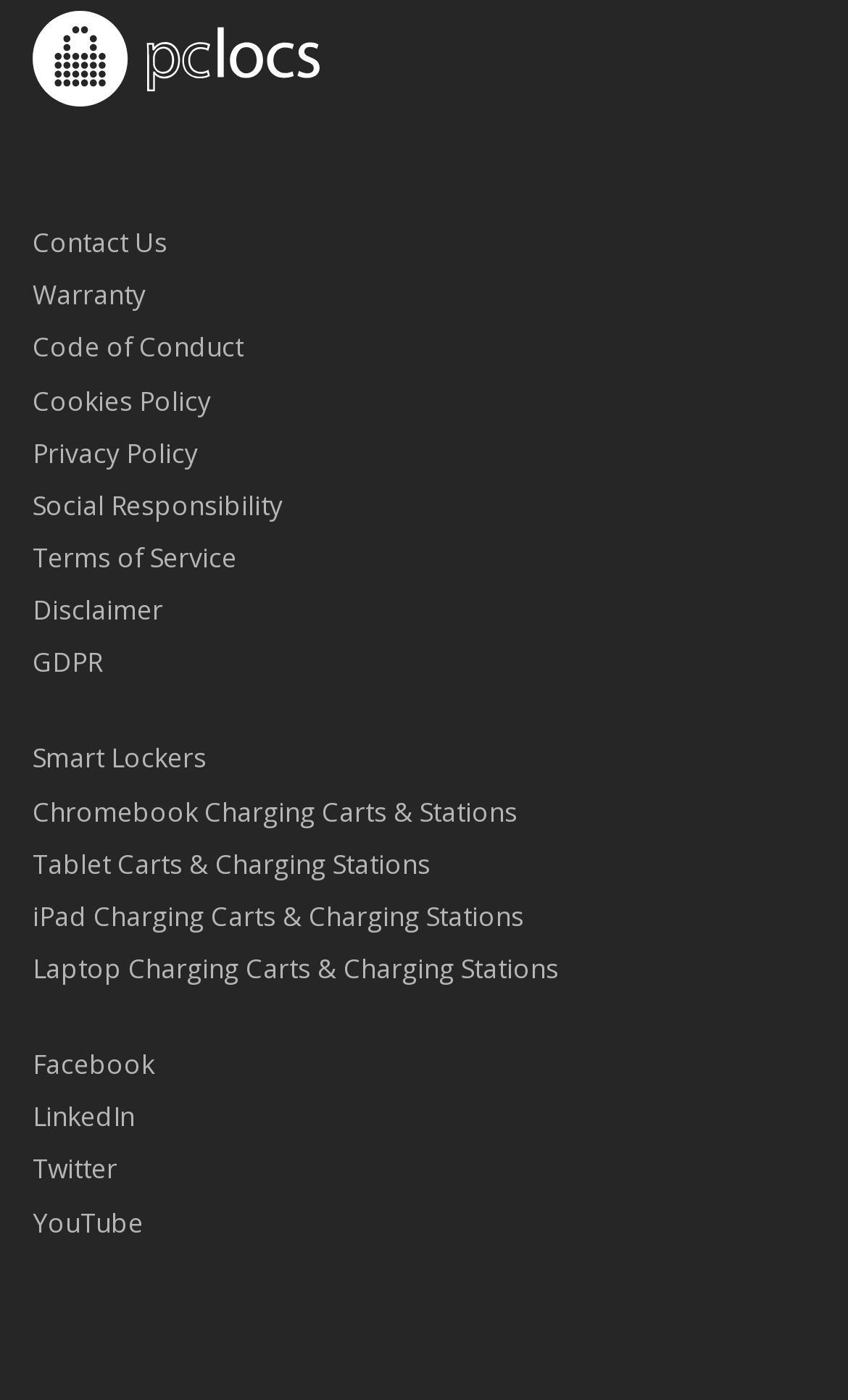Pinpoint the bounding box coordinates for the area that should be clicked to perform the following instruction: "Check Warranty information".

[0.038, 0.198, 0.172, 0.224]